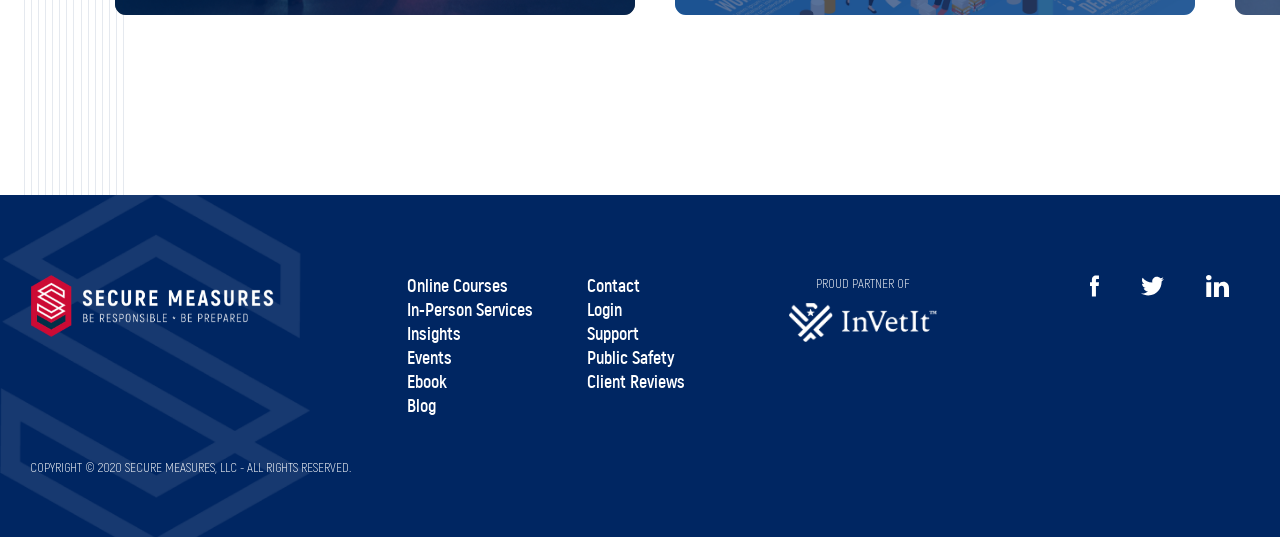Determine the bounding box coordinates of the element that should be clicked to execute the following command: "Click on Online Courses".

[0.318, 0.518, 0.397, 0.551]